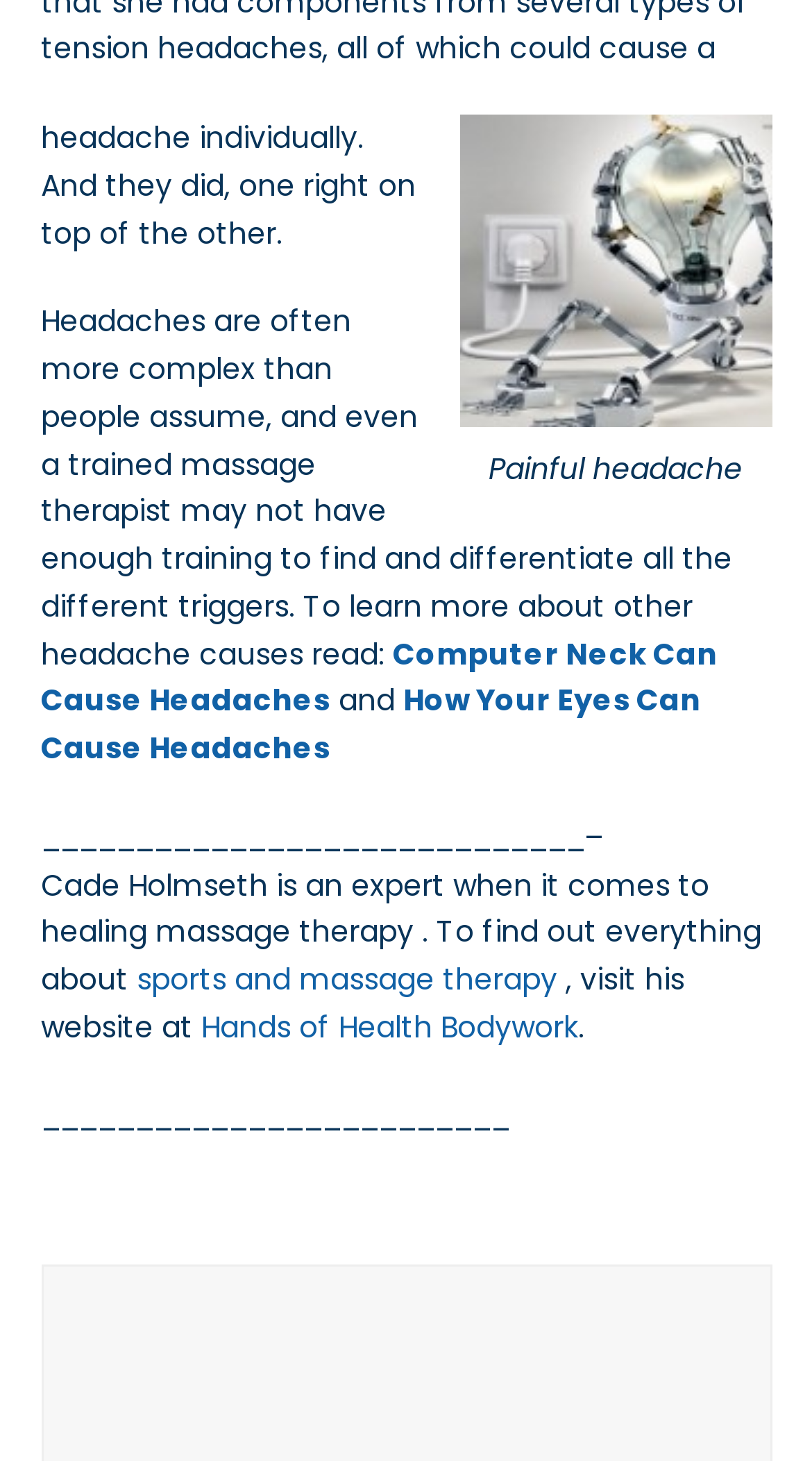Using details from the image, please answer the following question comprehensively:
What is the relationship between computer neck and headaches?

The article provides a link to an article titled 'Computer Neck Can Cause Headaches', implying that there is a causal relationship between computer neck and headaches.